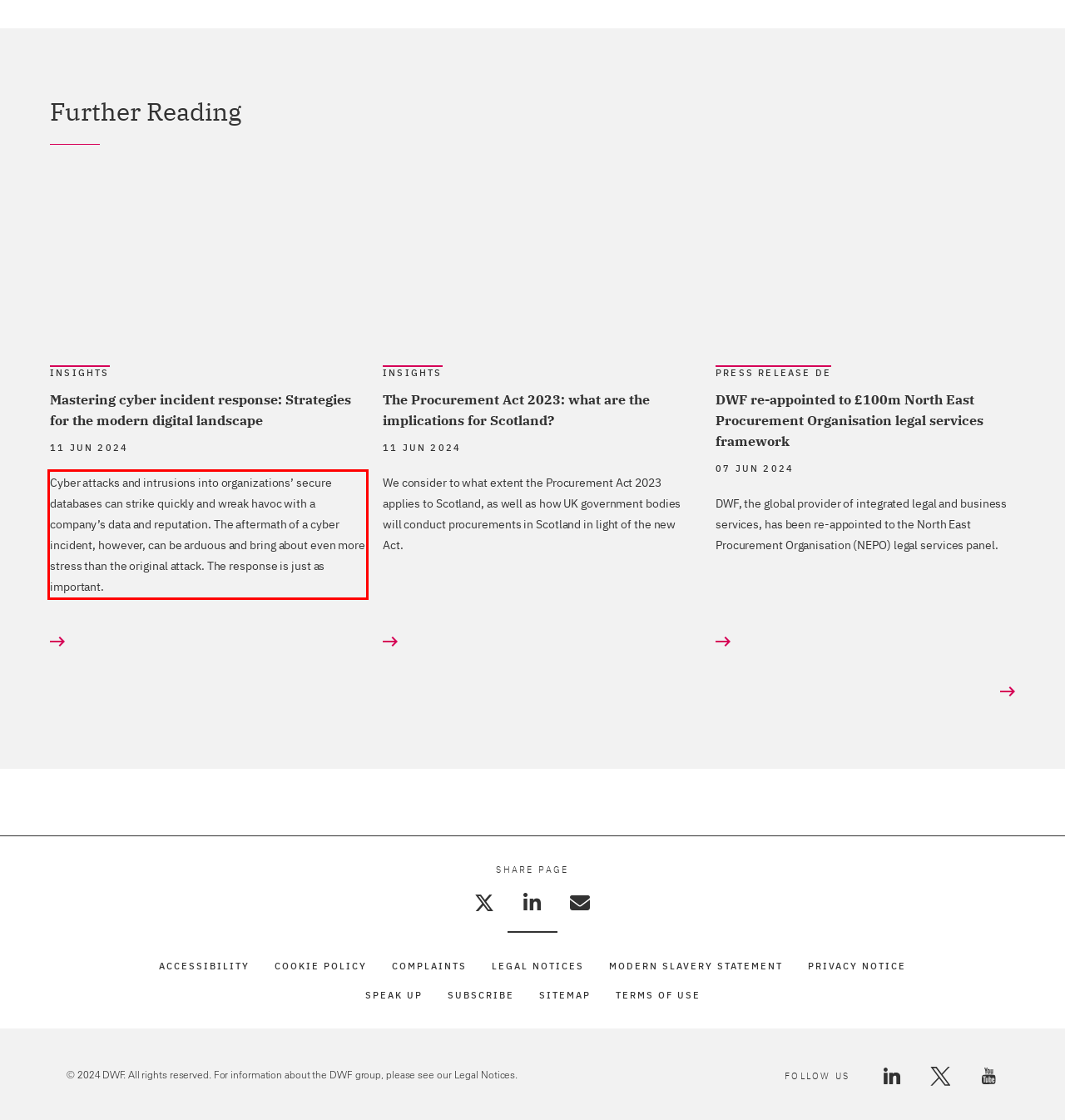Within the provided webpage screenshot, find the red rectangle bounding box and perform OCR to obtain the text content.

Cyber attacks and intrusions into organizations’ secure databases can strike quickly and wreak havoc with a company’s data and reputation. The aftermath of a cyber incident, however, can be arduous and bring about even more stress than the original attack. The response is just as important.